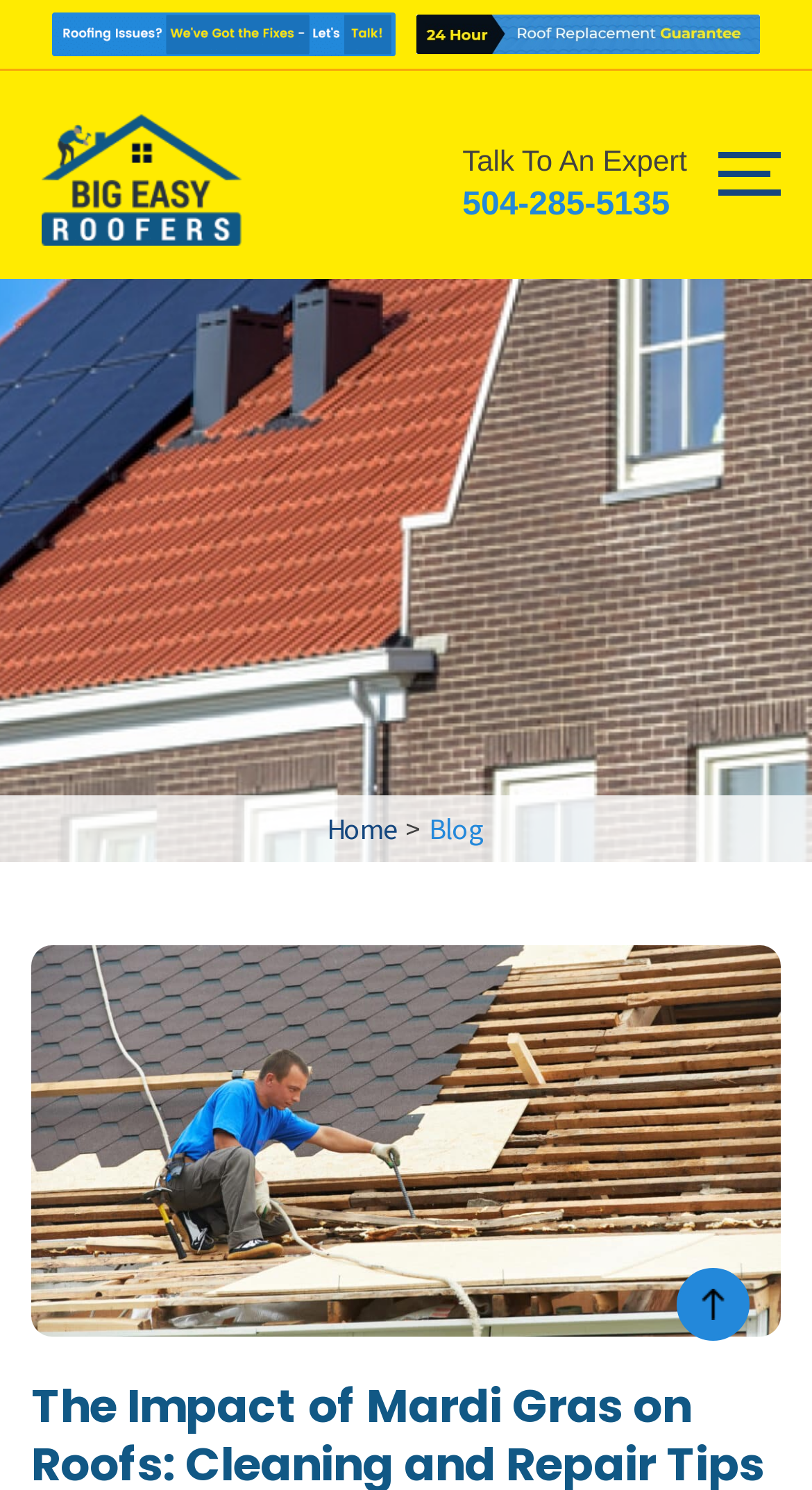Using floating point numbers between 0 and 1, provide the bounding box coordinates in the format (top-left x, top-left y, bottom-right x, bottom-right y). Locate the UI element described here: 504-285-5135

[0.569, 0.121, 0.846, 0.155]